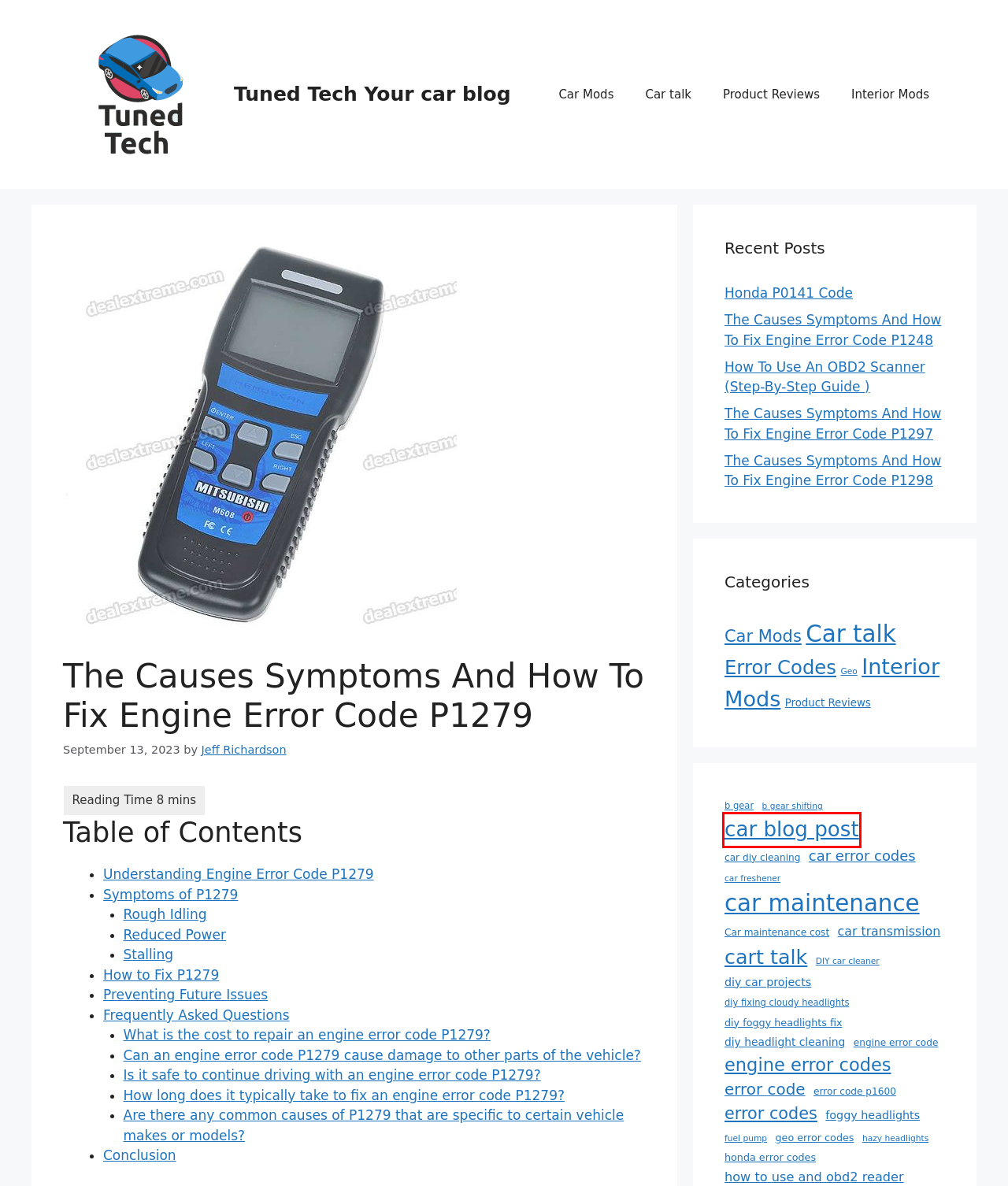You are given a screenshot depicting a webpage with a red bounding box around a UI element. Select the description that best corresponds to the new webpage after clicking the selected element. Here are the choices:
A. car blog post - Tuned Tech Your car blog
B. diy foggy headlights fix - Tuned Tech Your car blog
C. foggy headlights - Tuned Tech Your car blog
D. geo error codes - Tuned Tech Your car blog
E. Interior Mods
F. Product Reviews
G. diy car projects - Tuned Tech Your car blog
H. Tuned Tech Your car blog

A